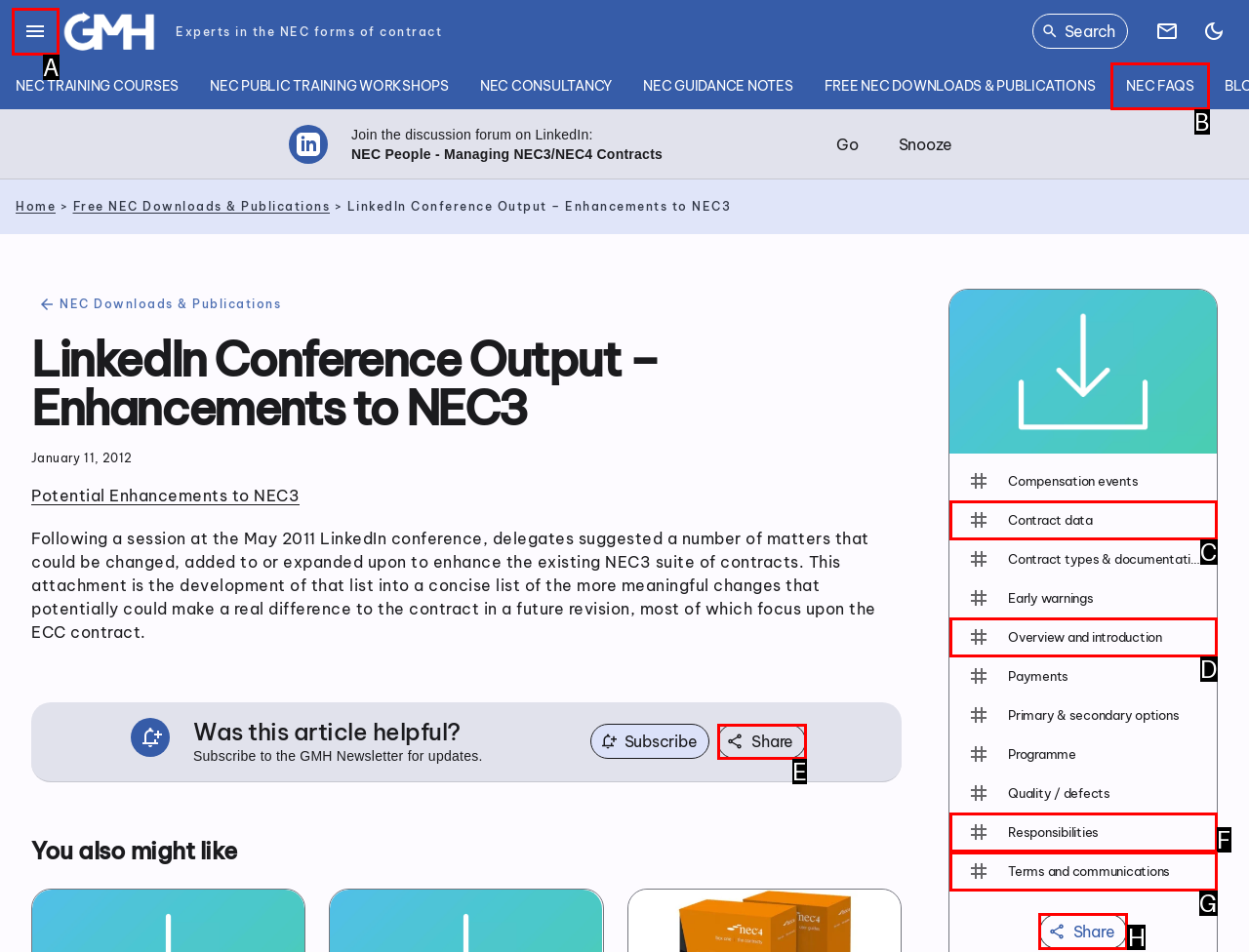Indicate the HTML element to be clicked to accomplish this task: Click the 'Share' button Respond using the letter of the correct option.

H